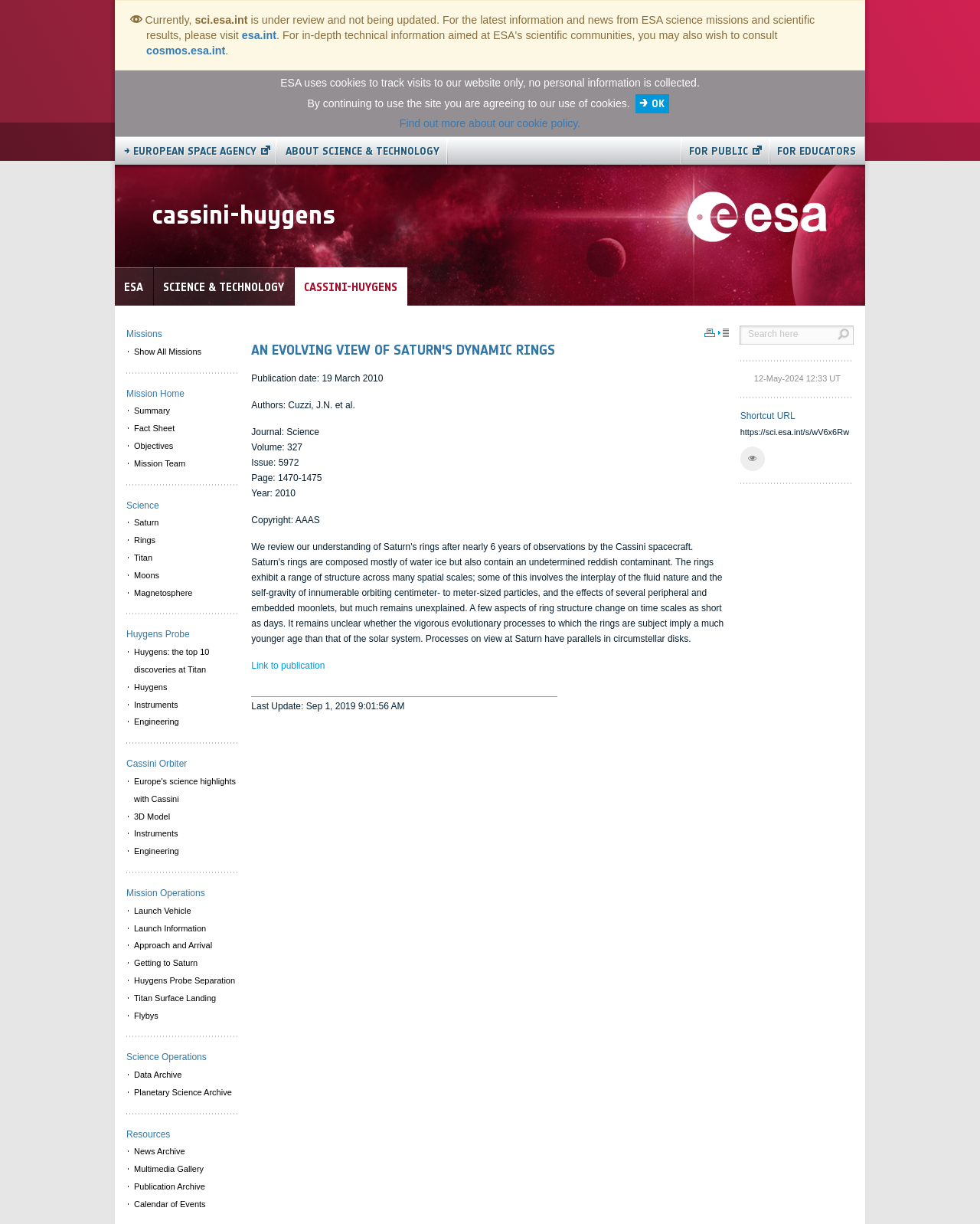What is the journal name of the publication?
From the details in the image, answer the question comprehensively.

I found the answer by looking at the publication information on the webpage, which lists the journal name as 'Science'.